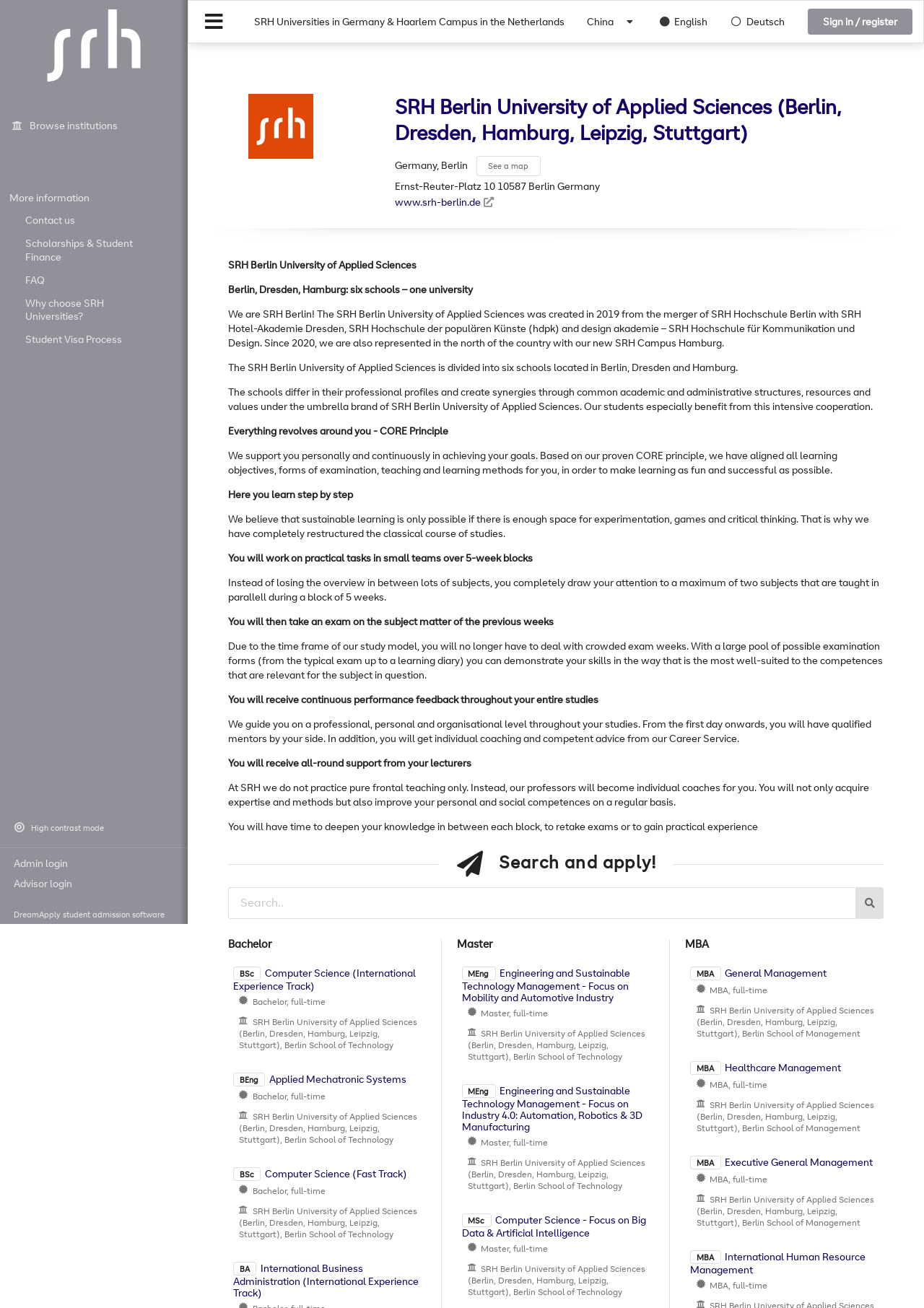Using the description: "www.srh-berlin.de", identify the bounding box of the corresponding UI element in the screenshot.

[0.427, 0.149, 0.538, 0.16]